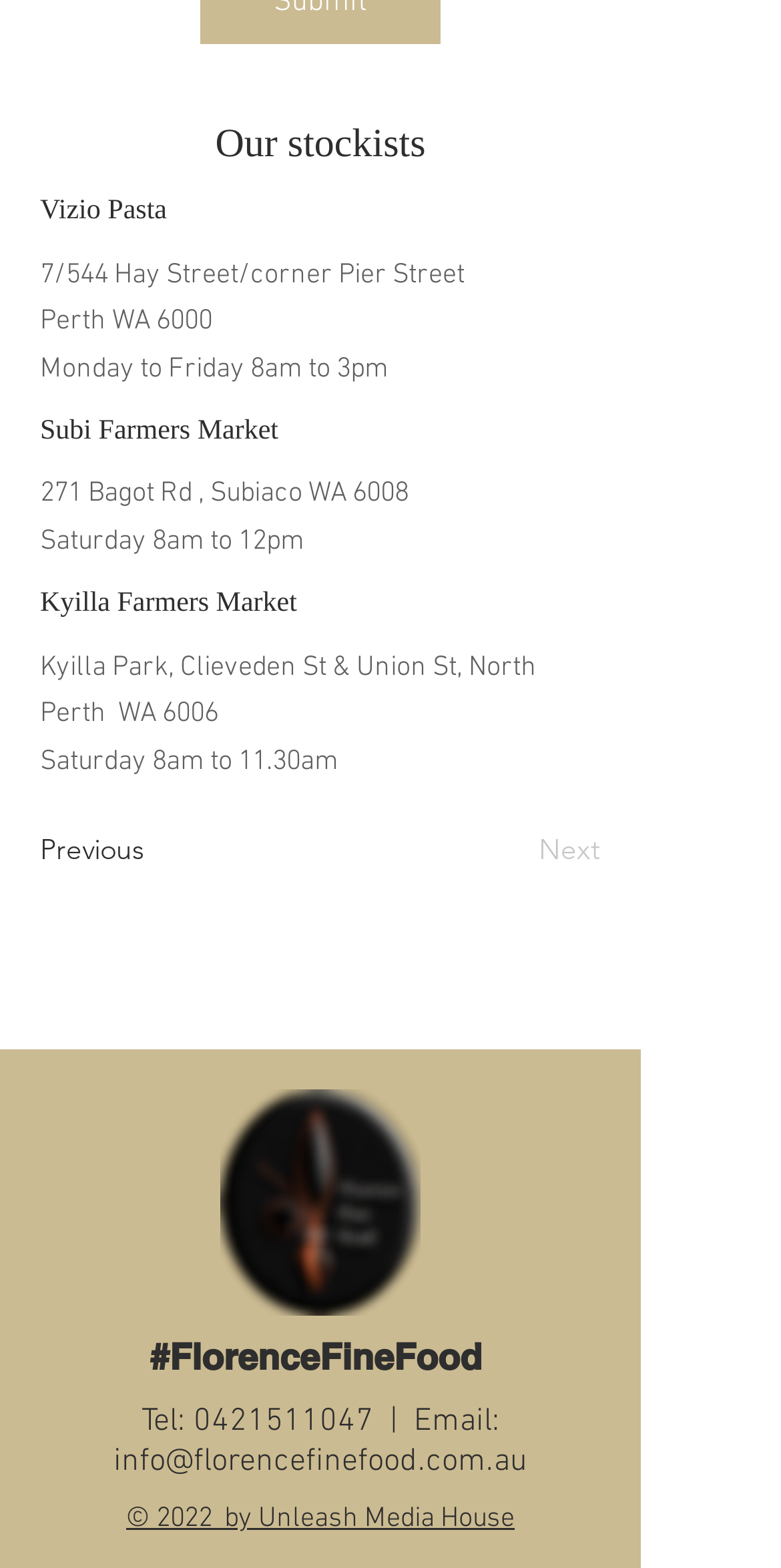What is the name of the company that created the website?
Based on the image, answer the question in a detailed manner.

I found the name of the company that created the website by looking at the link element with the text '© 2022 by Unleash Media House' which is a child element of the Root Element.